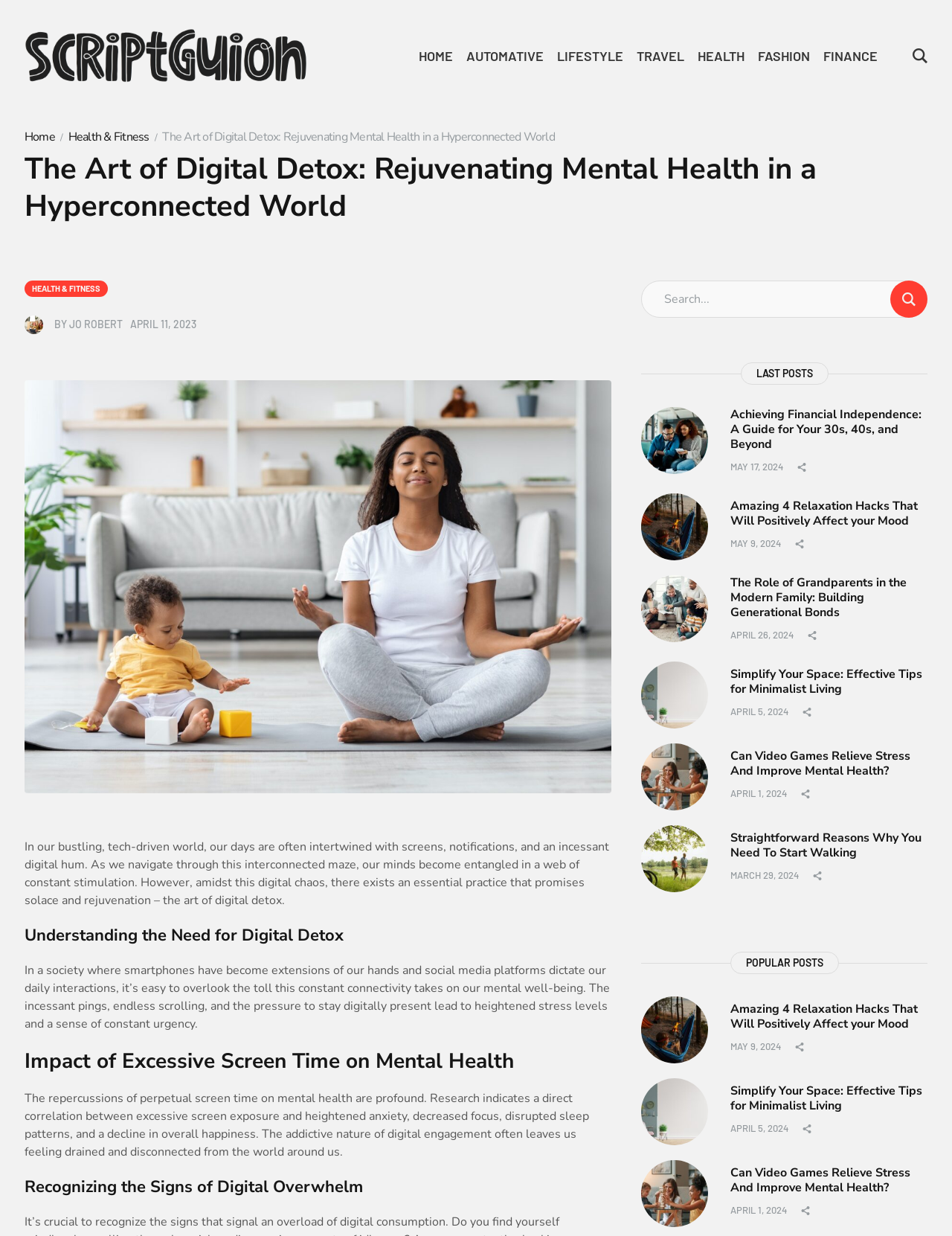What is the date of the article 'Amazing 4 Relaxation Hacks That Will Positively Affect your Mood'?
Please use the image to deliver a detailed and complete answer.

The date of the article 'Amazing 4 Relaxation Hacks That Will Positively Affect your Mood' can be found next to the article title, which is May 9, 2024.